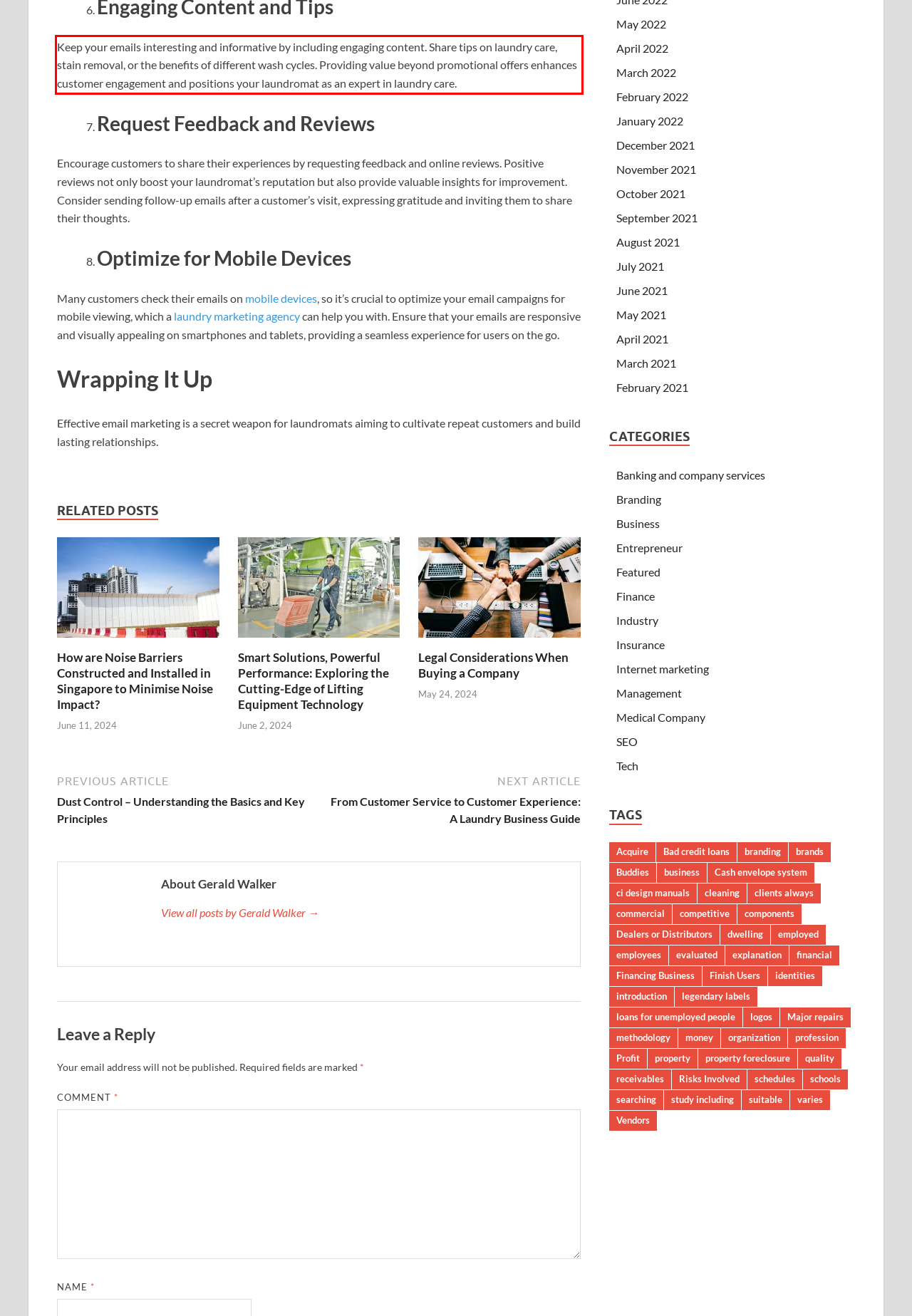Given a webpage screenshot with a red bounding box, perform OCR to read and deliver the text enclosed by the red bounding box.

Keep your emails interesting and informative by including engaging content. Share tips on laundry care, stain removal, or the benefits of different wash cycles. Providing value beyond promotional offers enhances customer engagement and positions your laundromat as an expert in laundry care.